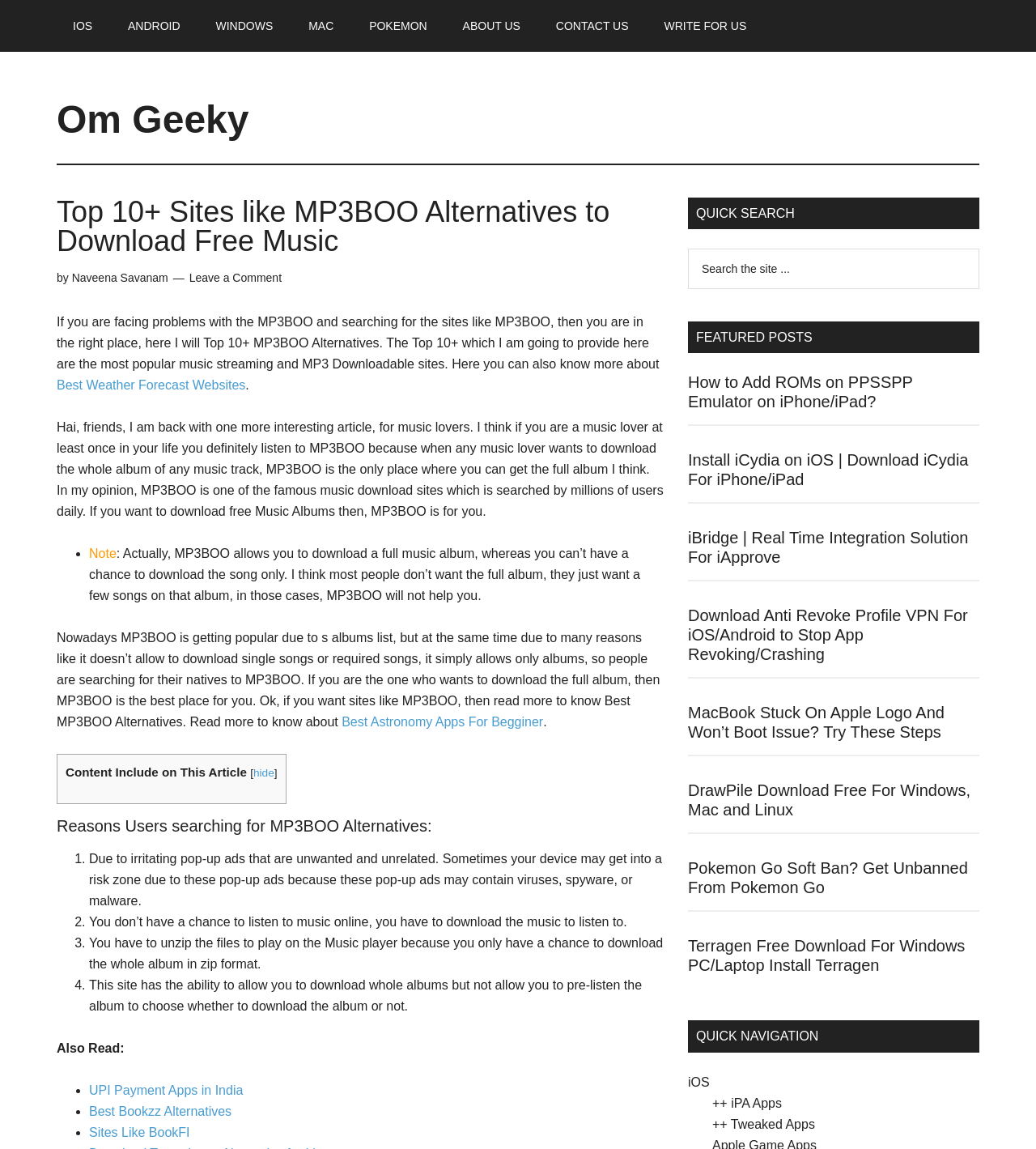Locate the bounding box coordinates of the element you need to click to accomplish the task described by this instruction: "Click on the 'Top 10+ Sites like MP3BOO Alternatives to Download Free Music' heading".

[0.055, 0.172, 0.641, 0.223]